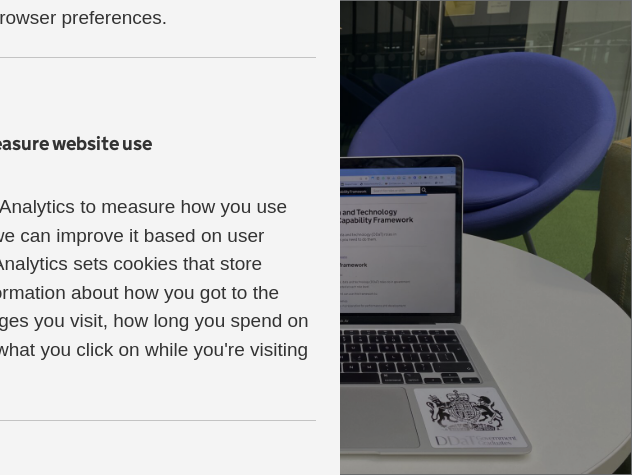What color is the chair?
Look at the image and respond with a one-word or short phrase answer.

Brightly colored blue